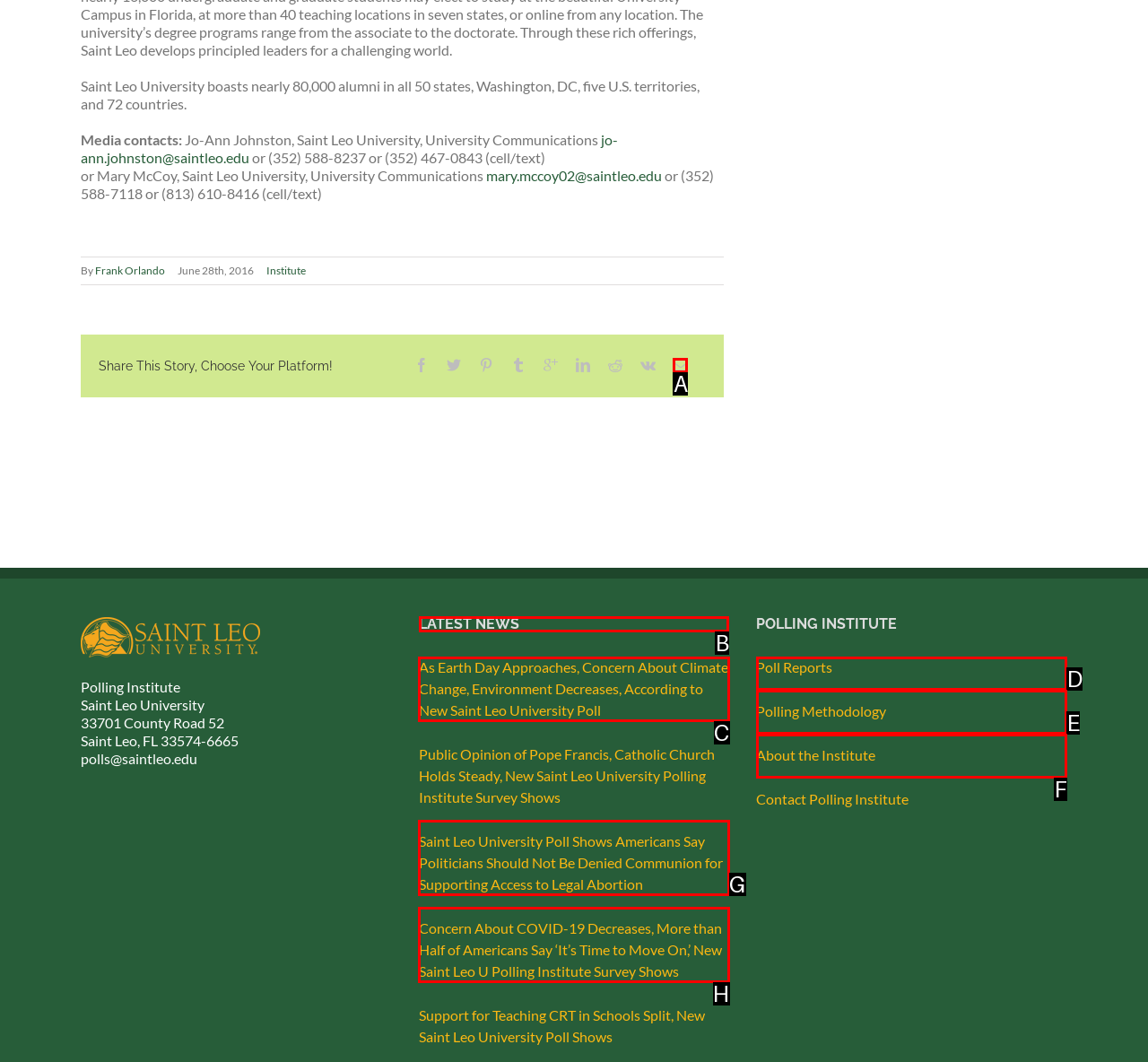Determine the letter of the element I should select to fulfill the following instruction: View the latest news. Just provide the letter.

B